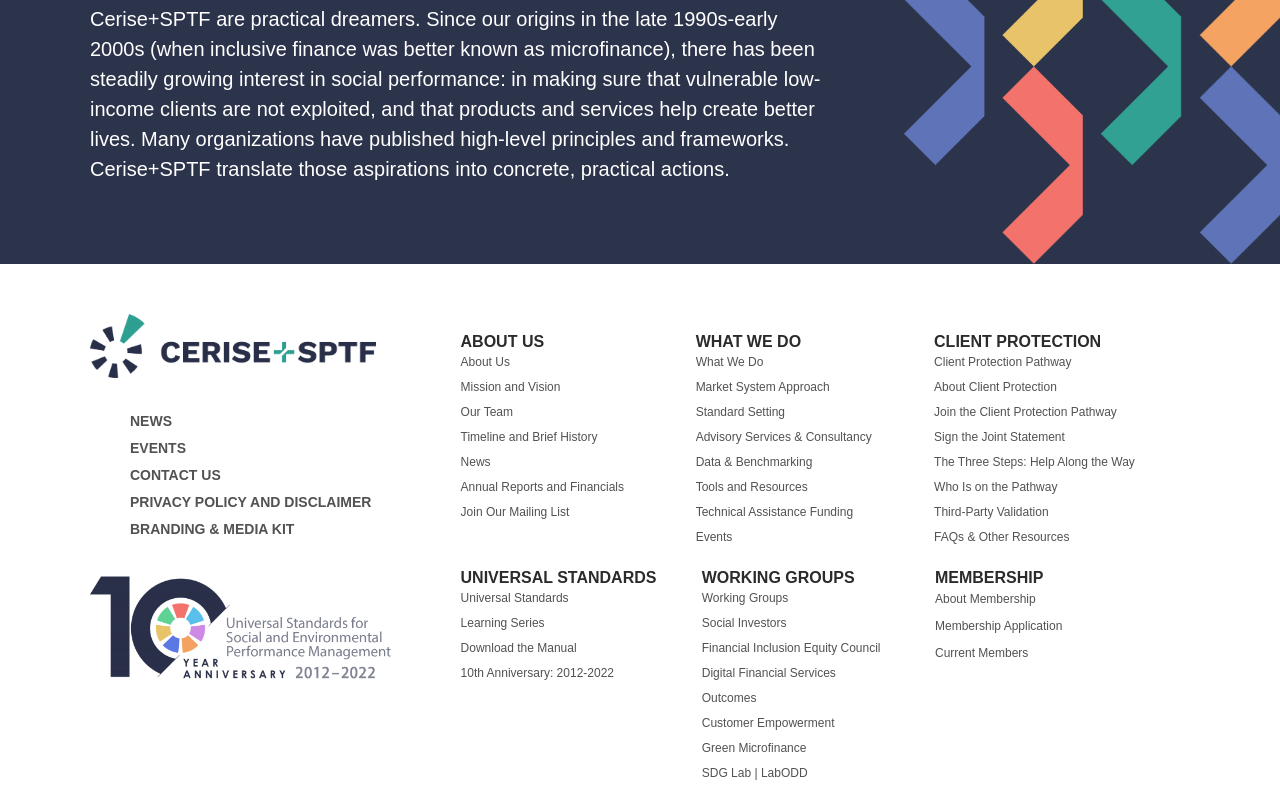What type of organization is Cerise+SPTF?
Based on the visual information, provide a detailed and comprehensive answer.

Although the webpage does not explicitly state that Cerise+SPTF is a non-profit organization, the content and tone of the webpage suggest that it is a non-profit organization focused on social performance and inclusive finance. The language used is formal and professional, and the emphasis is on helping vulnerable low-income clients, which is consistent with the mission of a non-profit organization.